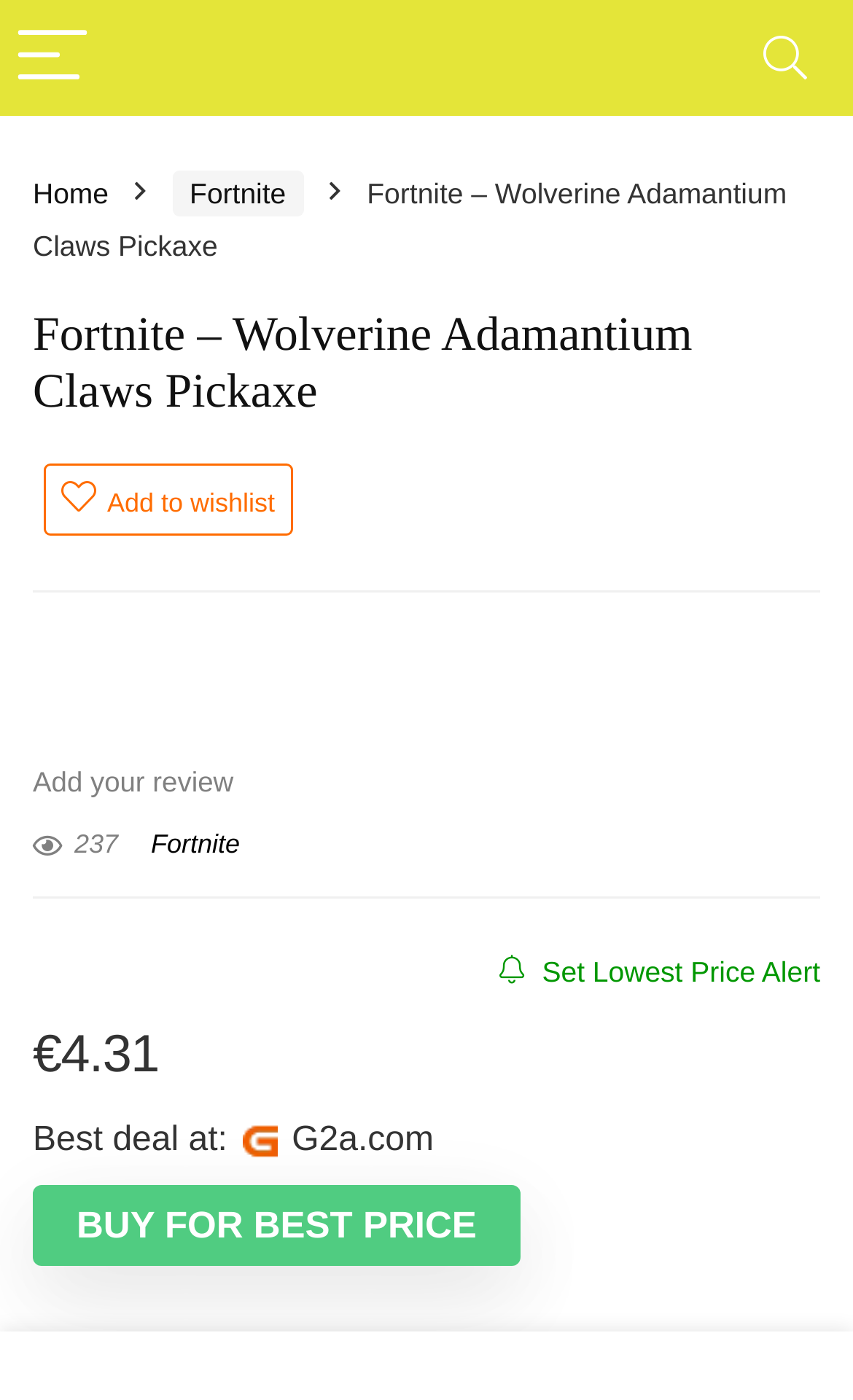What is the current price of the item?
Using the picture, provide a one-word or short phrase answer.

€4.31